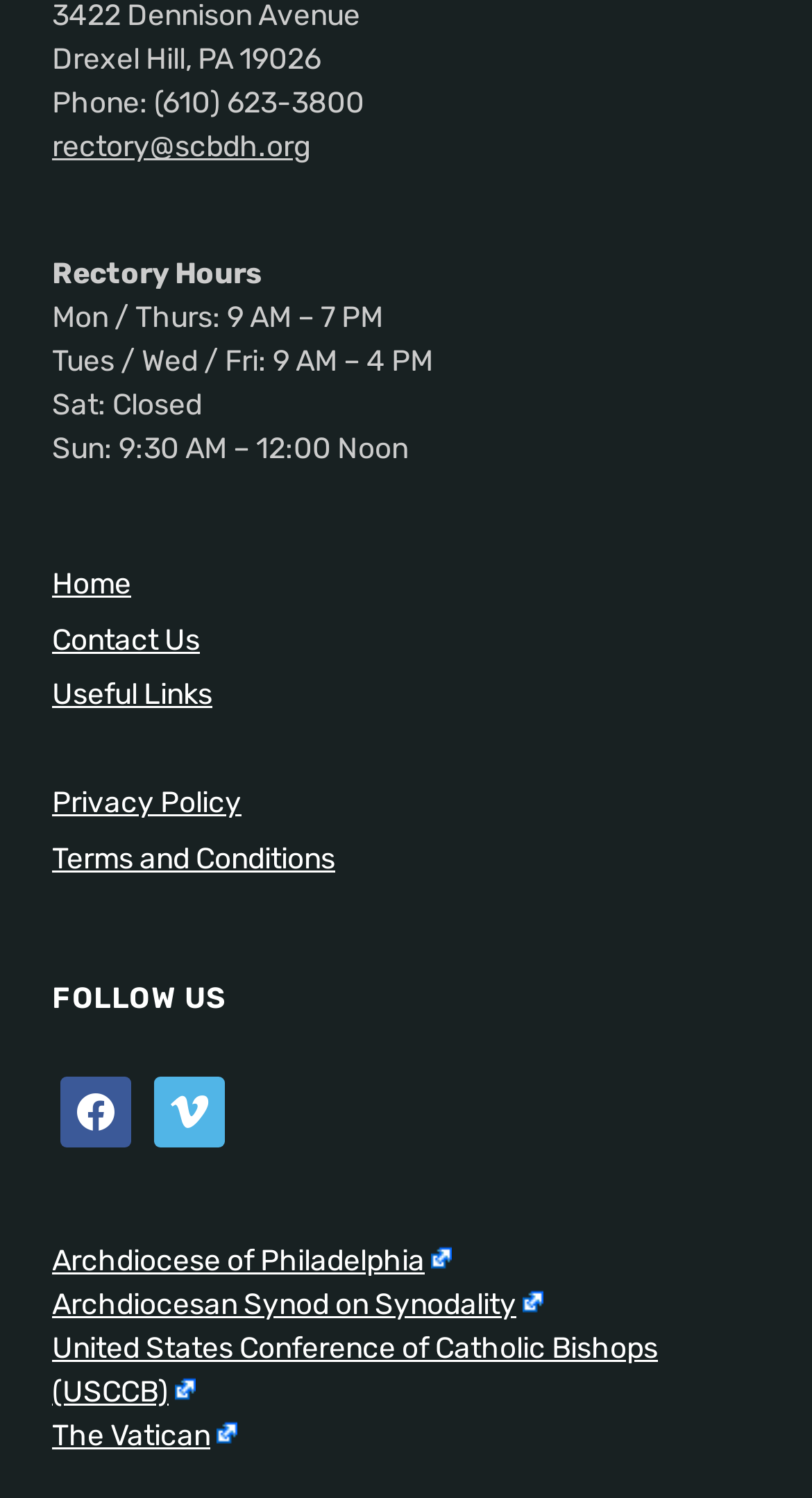Find the bounding box coordinates corresponding to the UI element with the description: "vimeo". The coordinates should be formatted as [left, top, right, bottom], with values as floats between 0 and 1.

[0.19, 0.729, 0.277, 0.752]